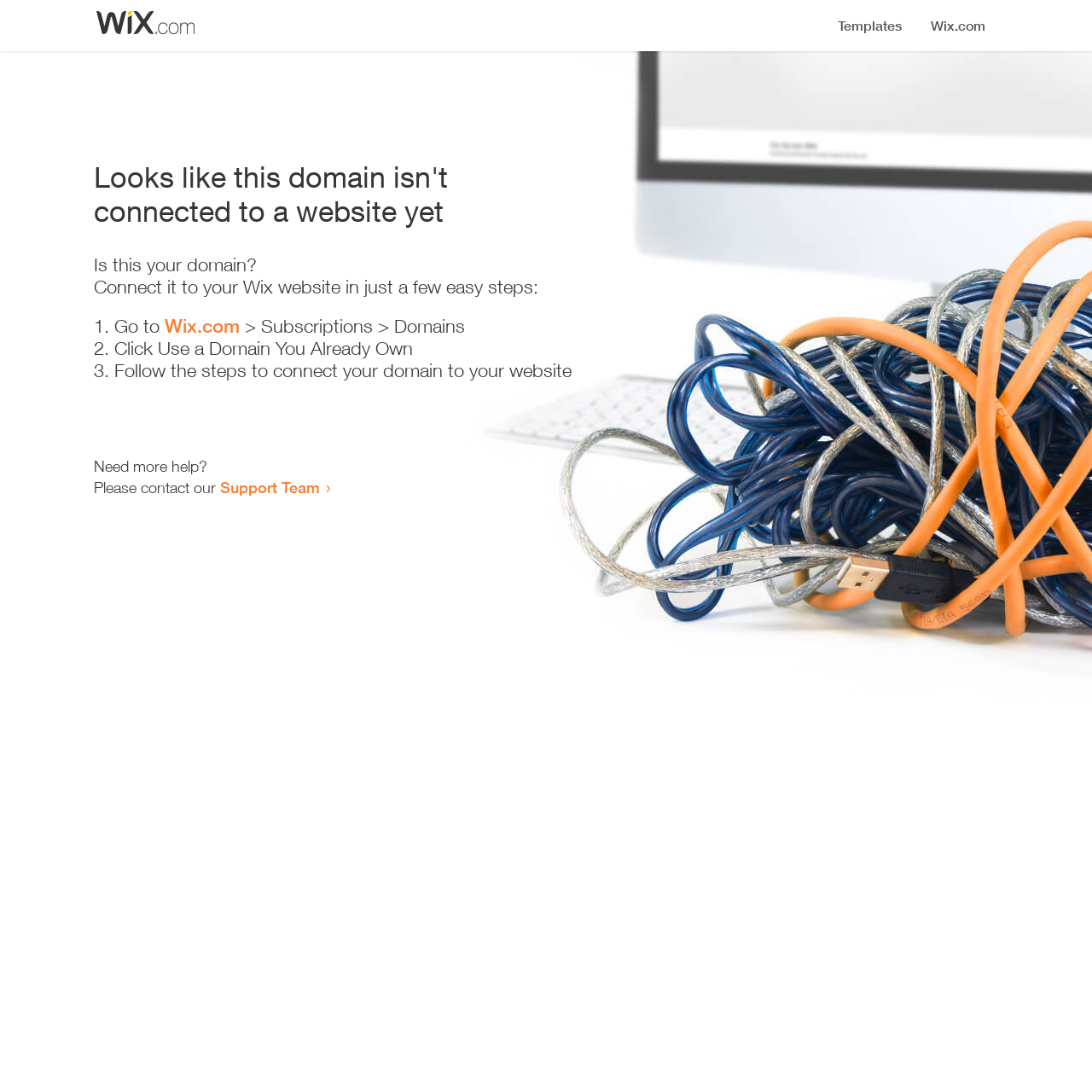What is the current state of the domain?
Give a one-word or short phrase answer based on the image.

Not set up